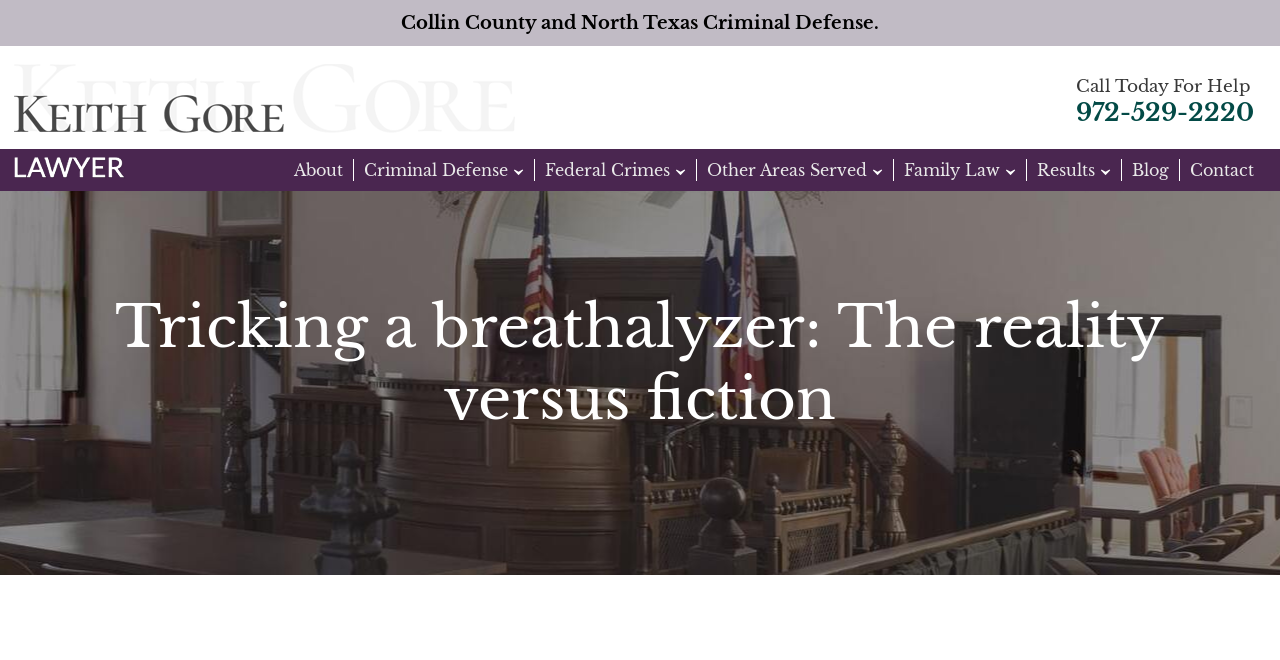Provide a comprehensive caption for the webpage.

The webpage is about a law firm, specifically Keith Gore Criminal Lawyer, with a focus on criminal defense. At the top left of the page, there is a logo of the law firm, accompanied by a link to the homepage. Below the logo, there is a heading that reads "Collin County and North Texas Criminal Defense." 

On the top right side of the page, there is a call-to-action section with a "Call Today For Help" message and a phone number, 972-529-2220, which is a clickable link. 

The main navigation menu is located below the logo and call-to-action section, with links to various pages, including "About", "Criminal Defense", "Federal Crimes", "Other Areas Served", "Family Law", "Results", "Blog", and "Contact". These links are arranged horizontally, with "About" on the left and "Contact" on the right.

The main content of the page is a blog post or article titled "Tricking a breathalyzer: The reality versus fiction", which takes up most of the page's content area. The article appears to discuss the topic of breathalyzers and the reality of trying to trick them, with the provided meta description giving a brief glimpse into the content.